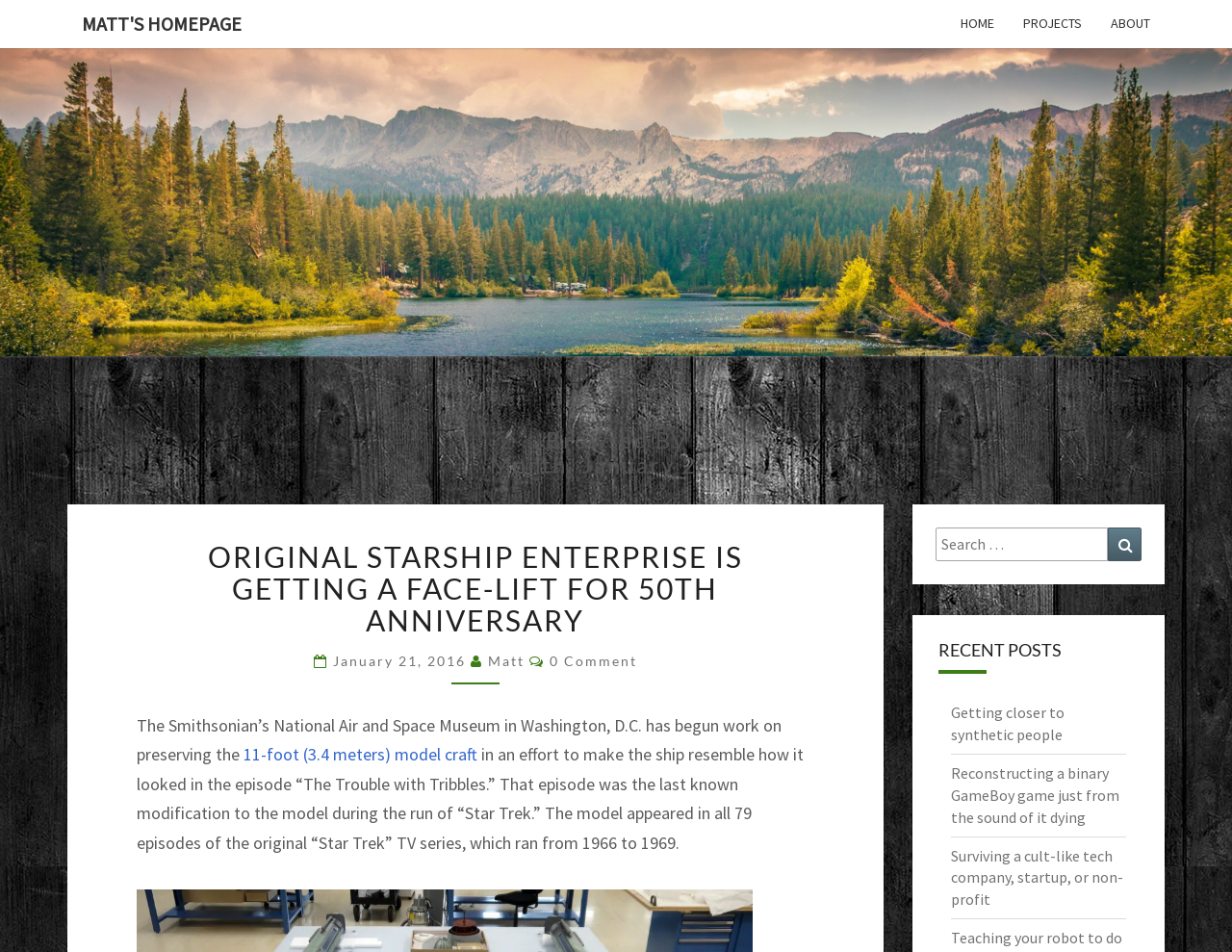Could you locate the bounding box coordinates for the section that should be clicked to accomplish this task: "read about original starship enterprise".

[0.169, 0.566, 0.603, 0.669]